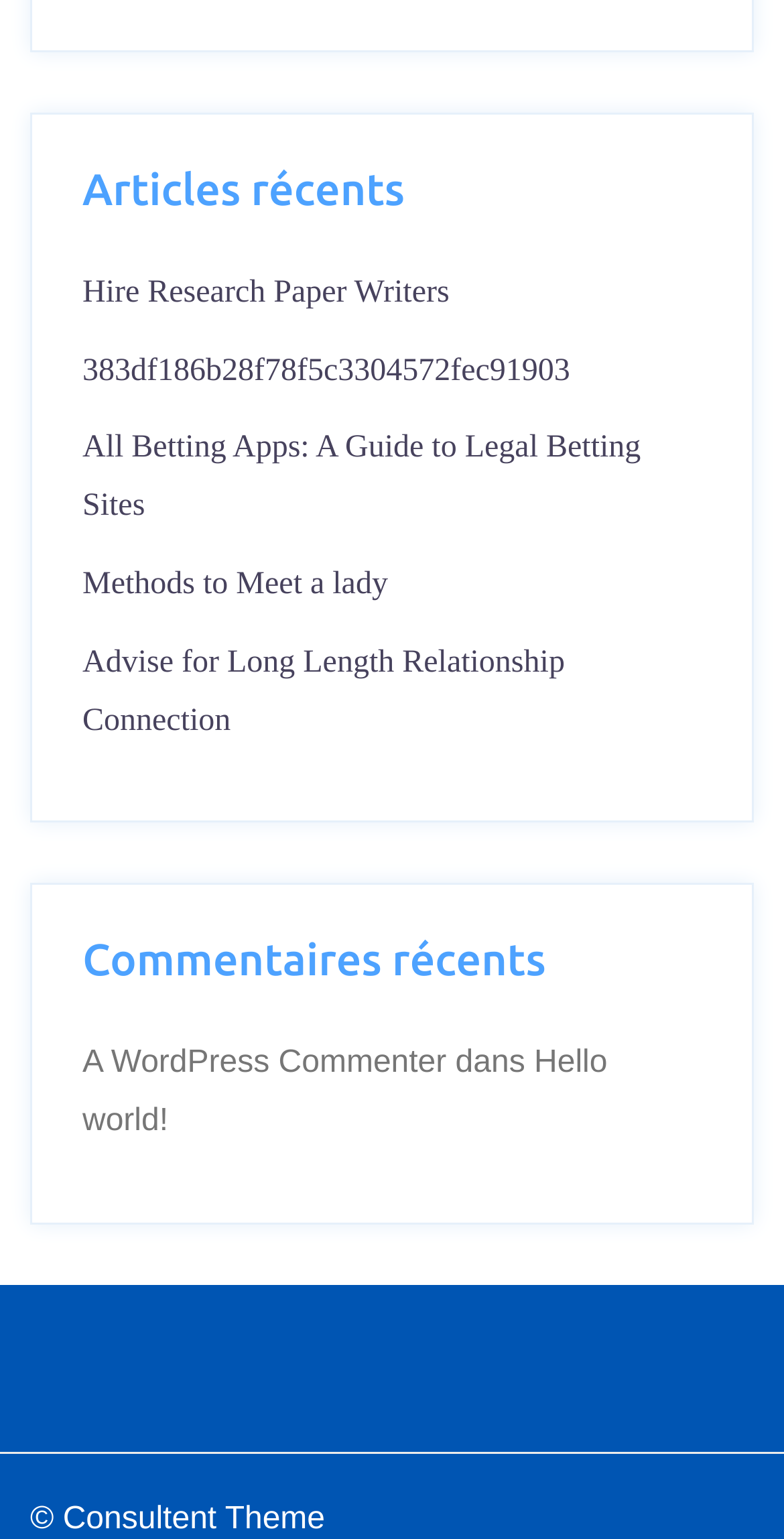Find the bounding box coordinates for the HTML element described in this sentence: "Methods to Meet a lady". Provide the coordinates as four float numbers between 0 and 1, in the format [left, top, right, bottom].

[0.105, 0.369, 0.495, 0.391]